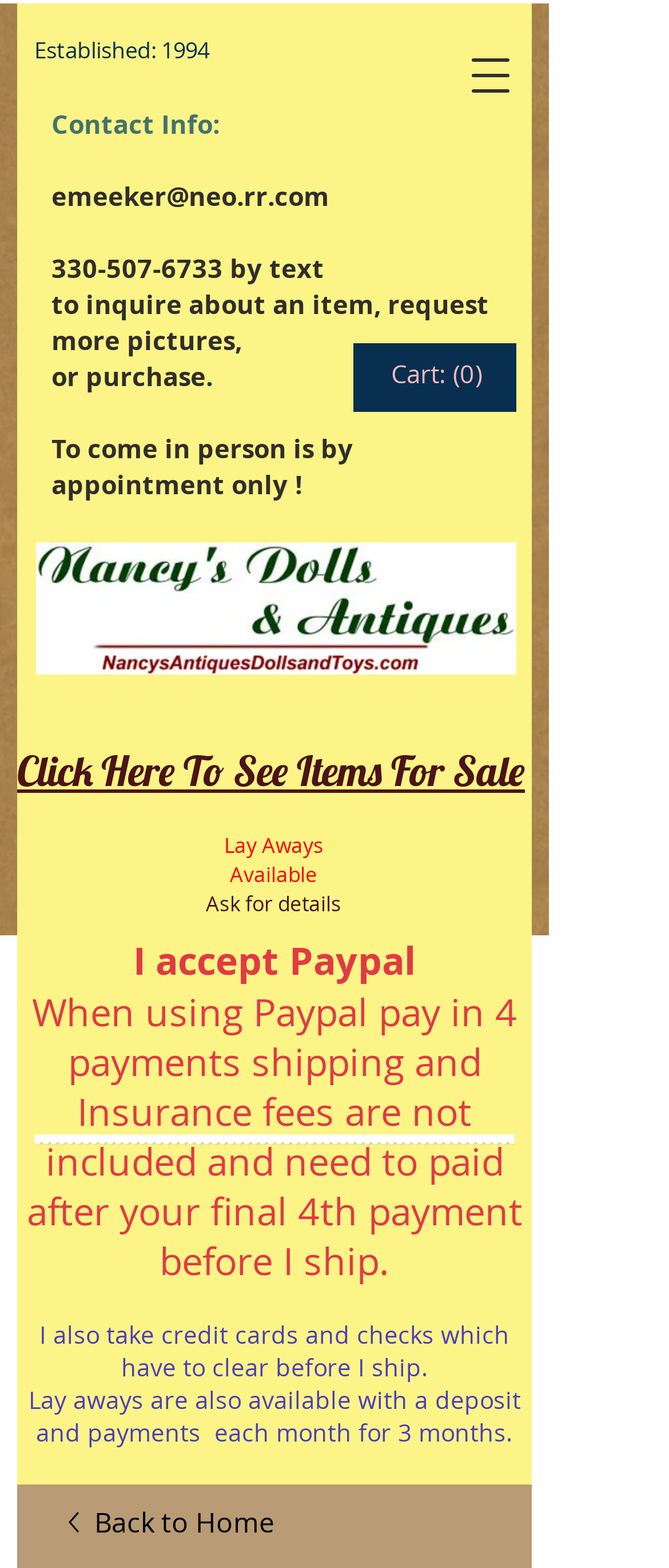Provide a brief response using a word or short phrase to this question:
How can you contact the seller?

Email or phone